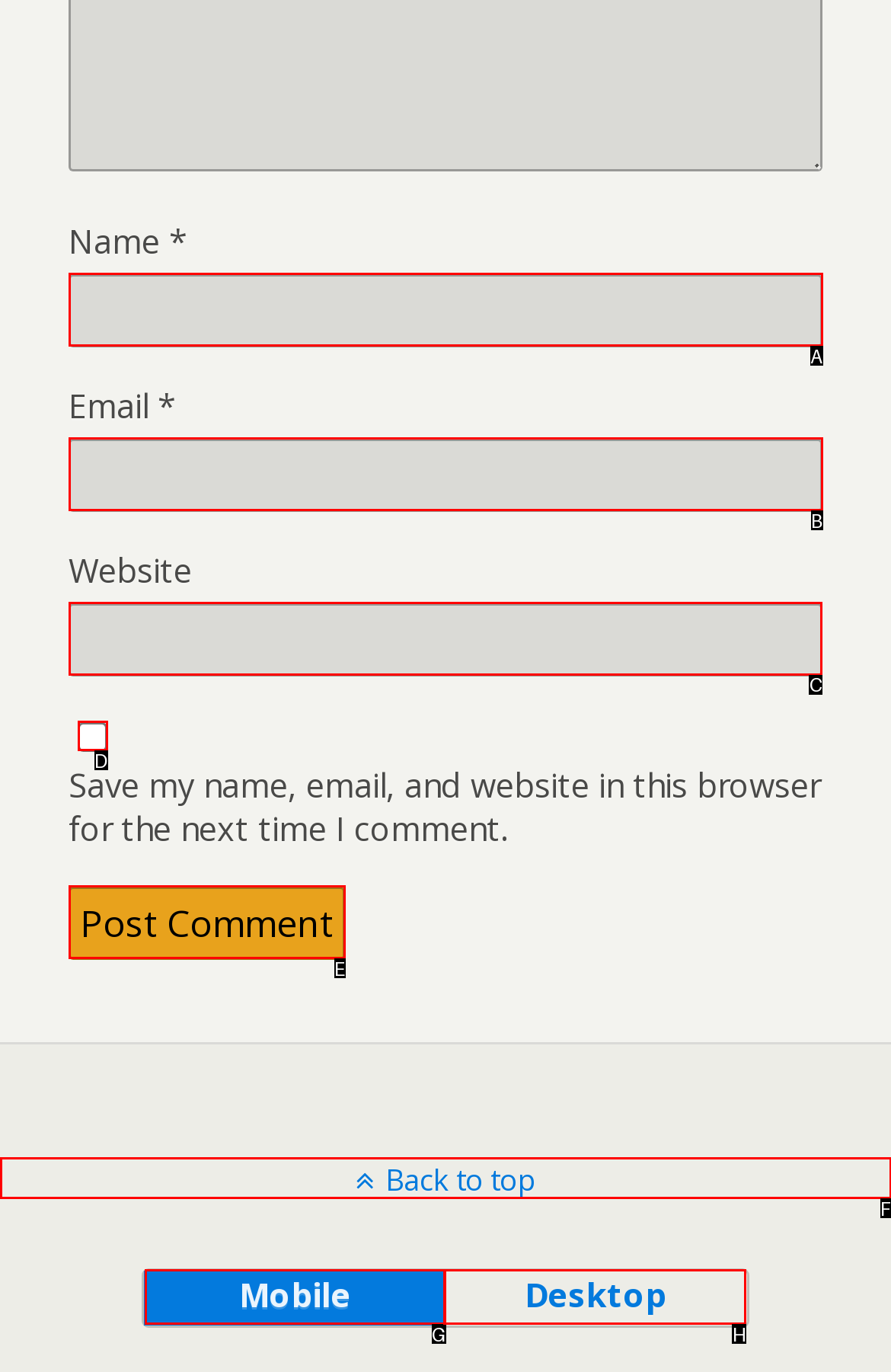What letter corresponds to the UI element to complete this task: Type your website
Answer directly with the letter.

C